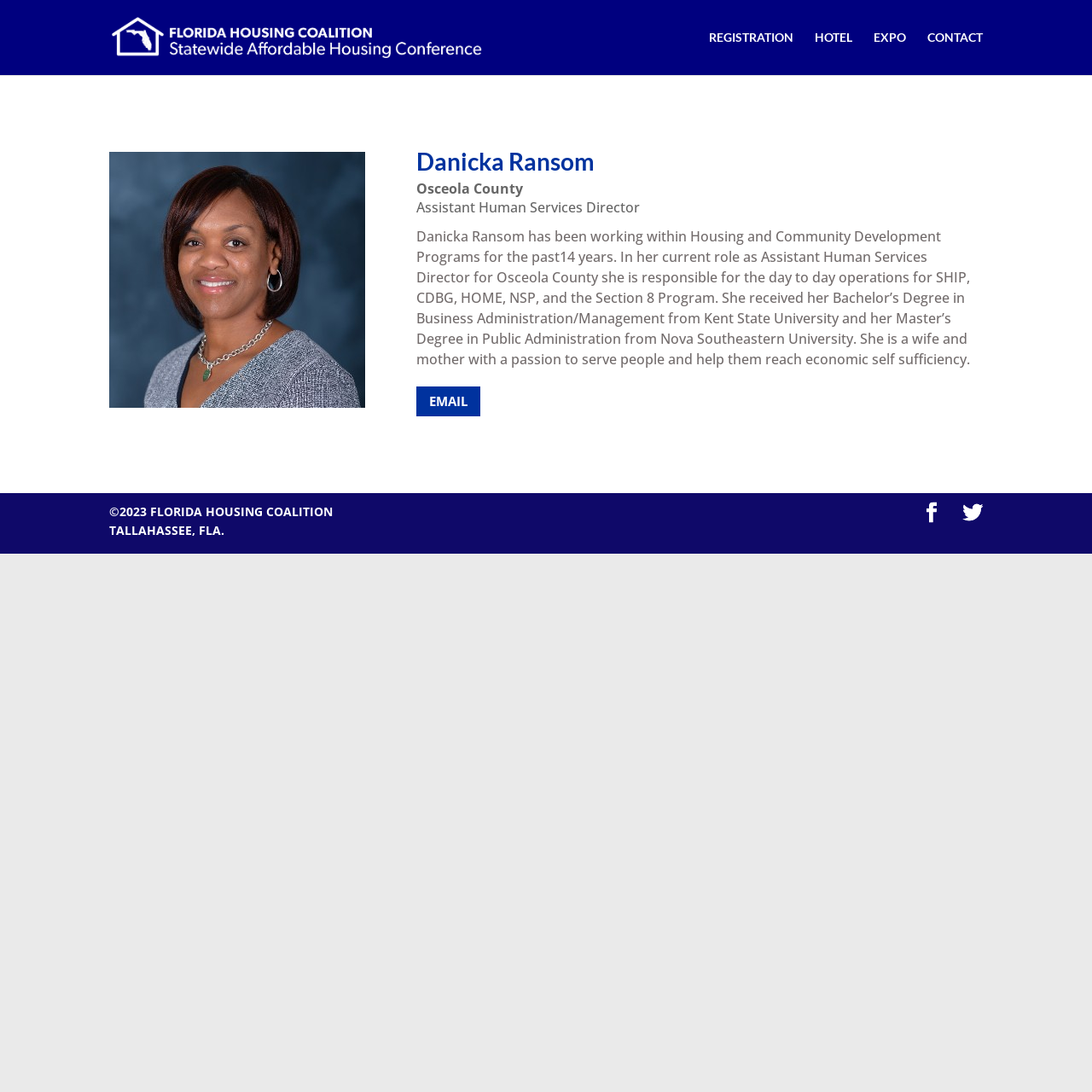Please predict the bounding box coordinates of the element's region where a click is necessary to complete the following instruction: "Search for something". The coordinates should be represented by four float numbers between 0 and 1, i.e., [left, top, right, bottom].

[0.1, 0.0, 0.9, 0.001]